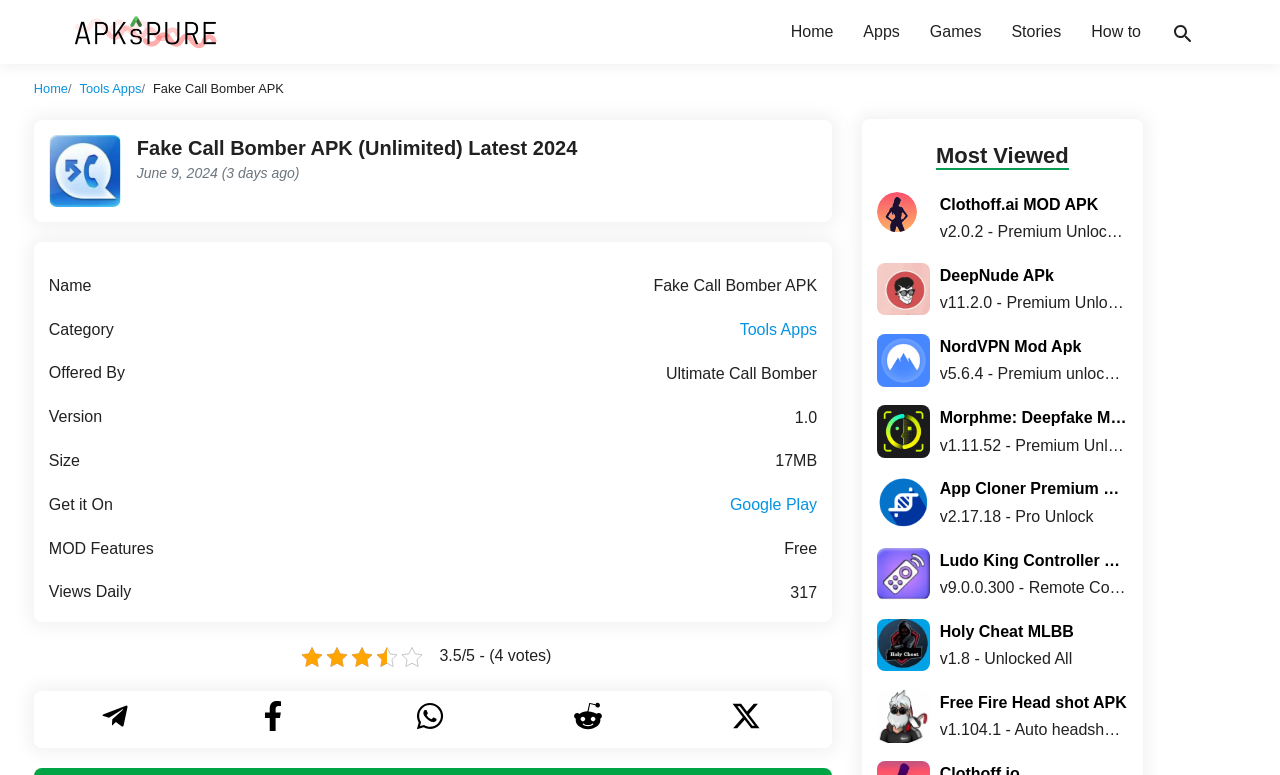Your task is to extract the text of the main heading from the webpage.

Fake Call Bomber APK (Unlimited) Latest 2024